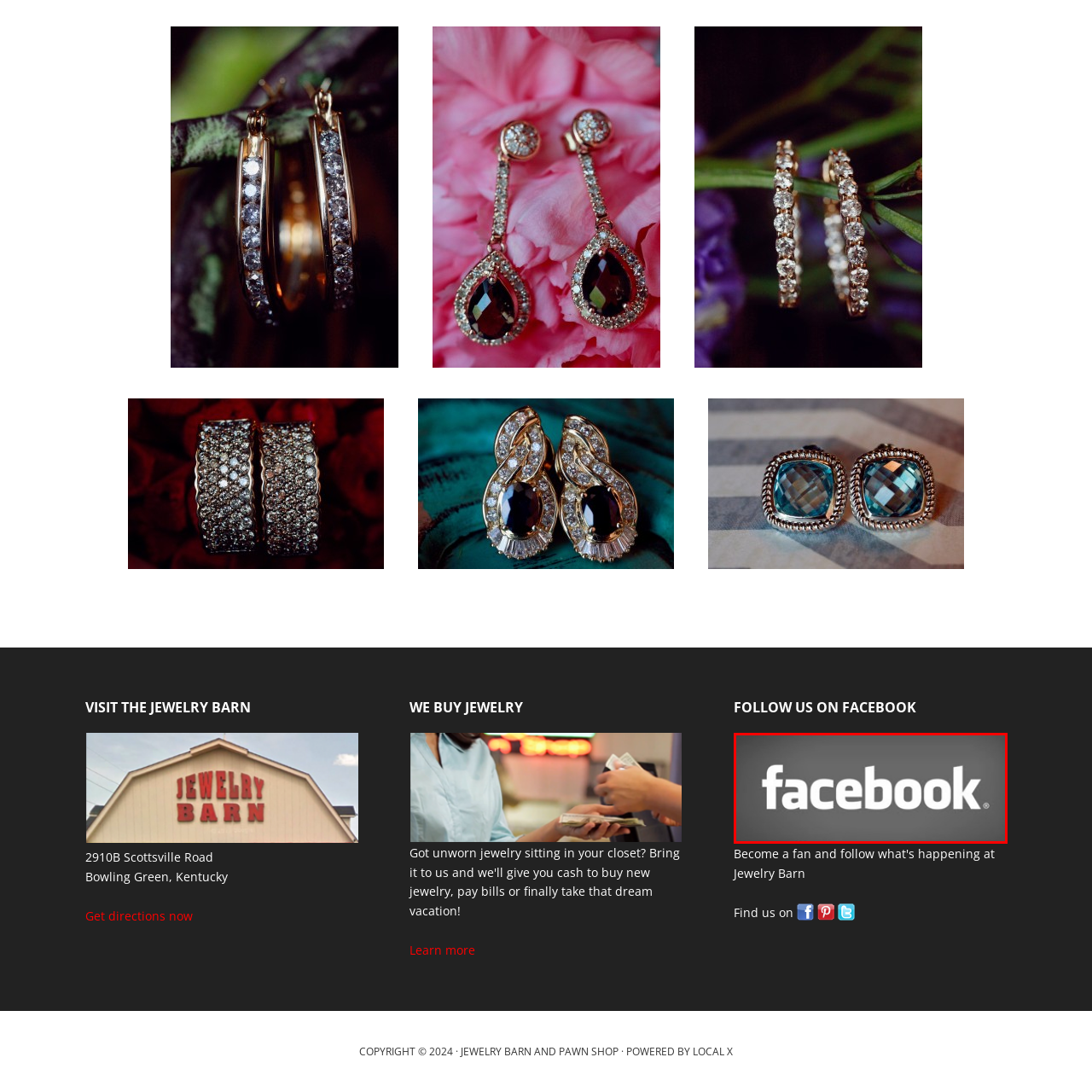Please examine the image highlighted by the red boundary and provide a comprehensive response to the following question based on the visual content: 
What is the color of the Facebook logo text?

The caption describes the Facebook logo as being displayed in bold white text, which directly answers the question about the text color.